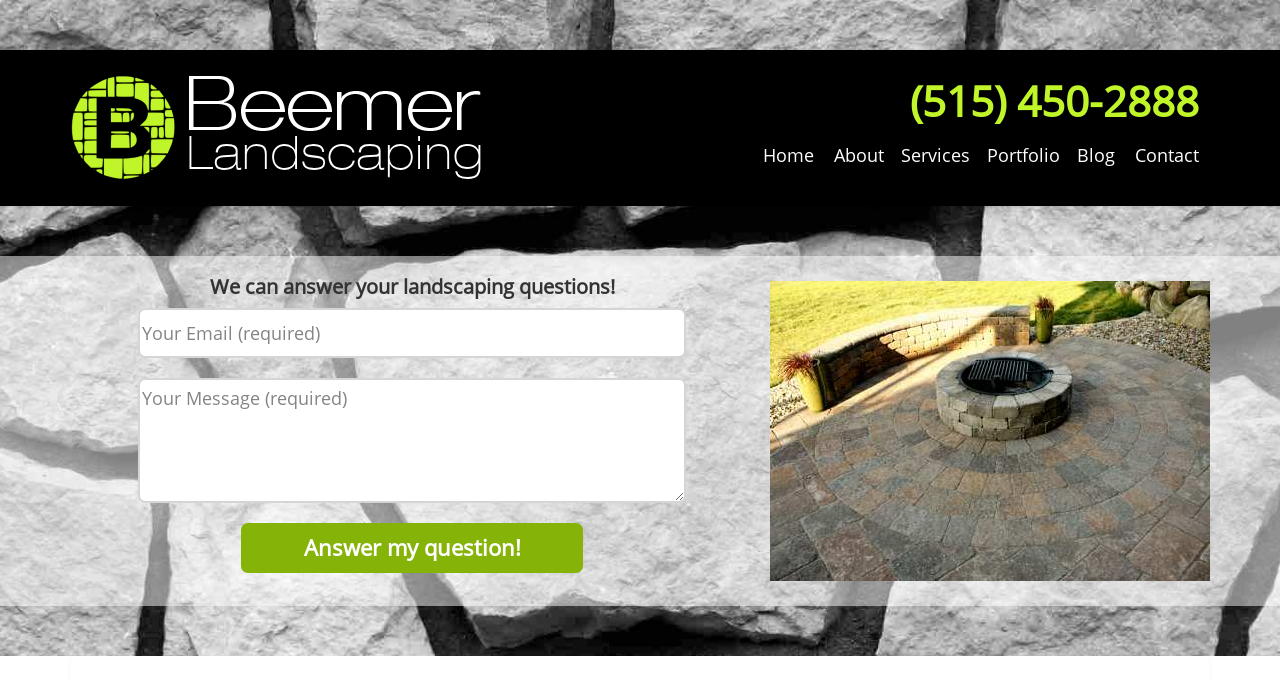Determine the bounding box for the described HTML element: "(515) 450-2888". Ensure the coordinates are four float numbers between 0 and 1 in the format [left, top, right, bottom].

[0.711, 0.106, 0.937, 0.191]